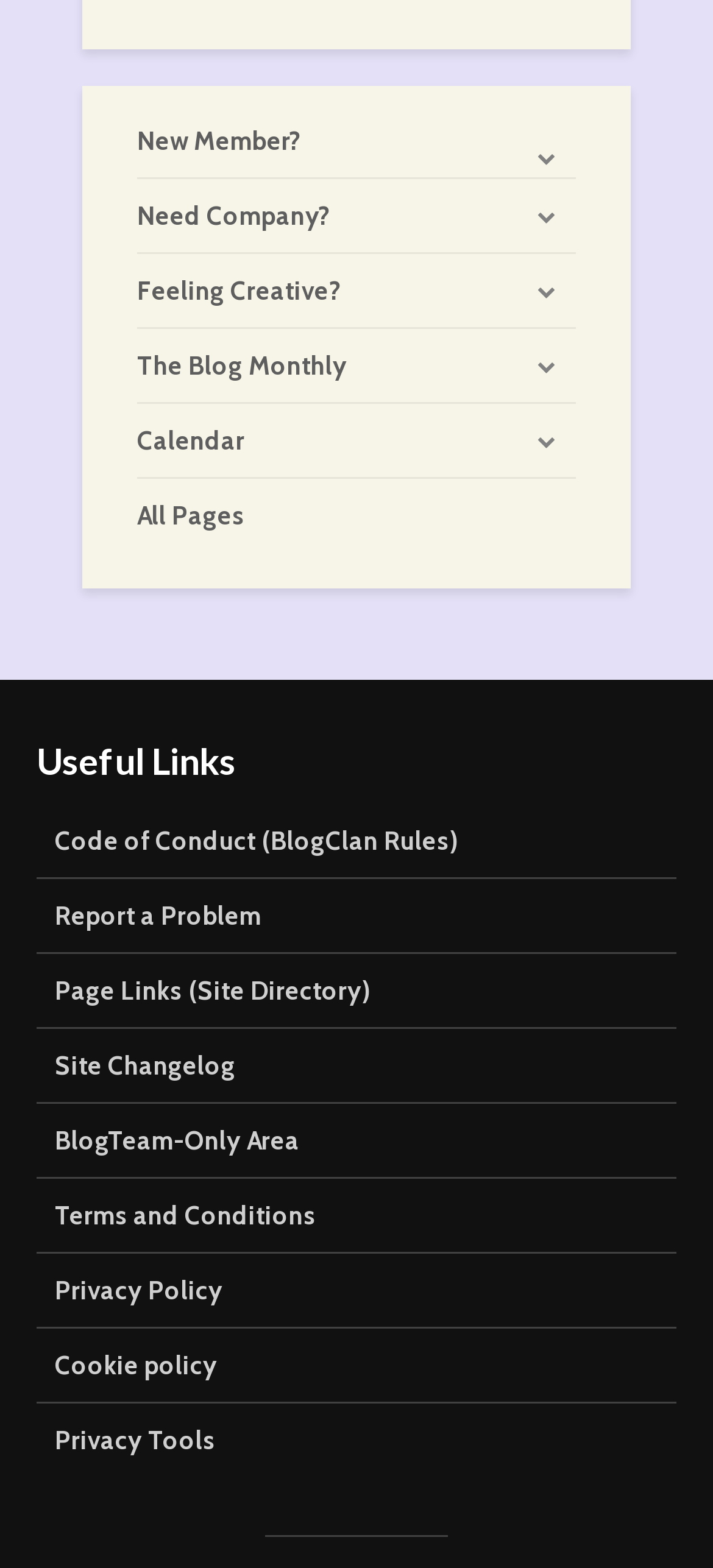Please determine the bounding box coordinates for the element with the description: "Page Links (Site Directory)".

[0.051, 0.609, 0.949, 0.656]